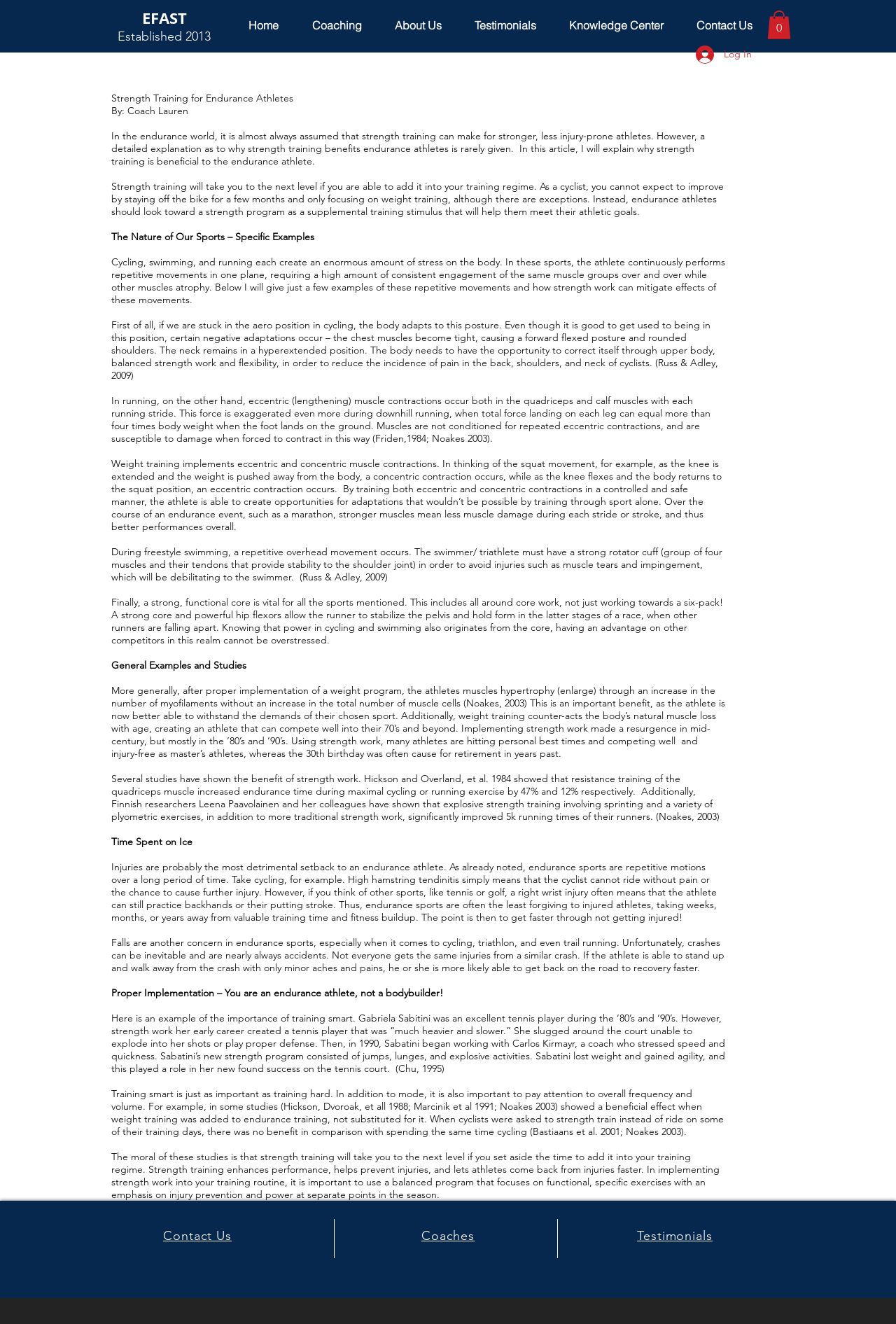What is the benefit of strength training for endurance athletes in terms of injury recovery?
Look at the image and respond with a one-word or short-phrase answer.

Faster recovery